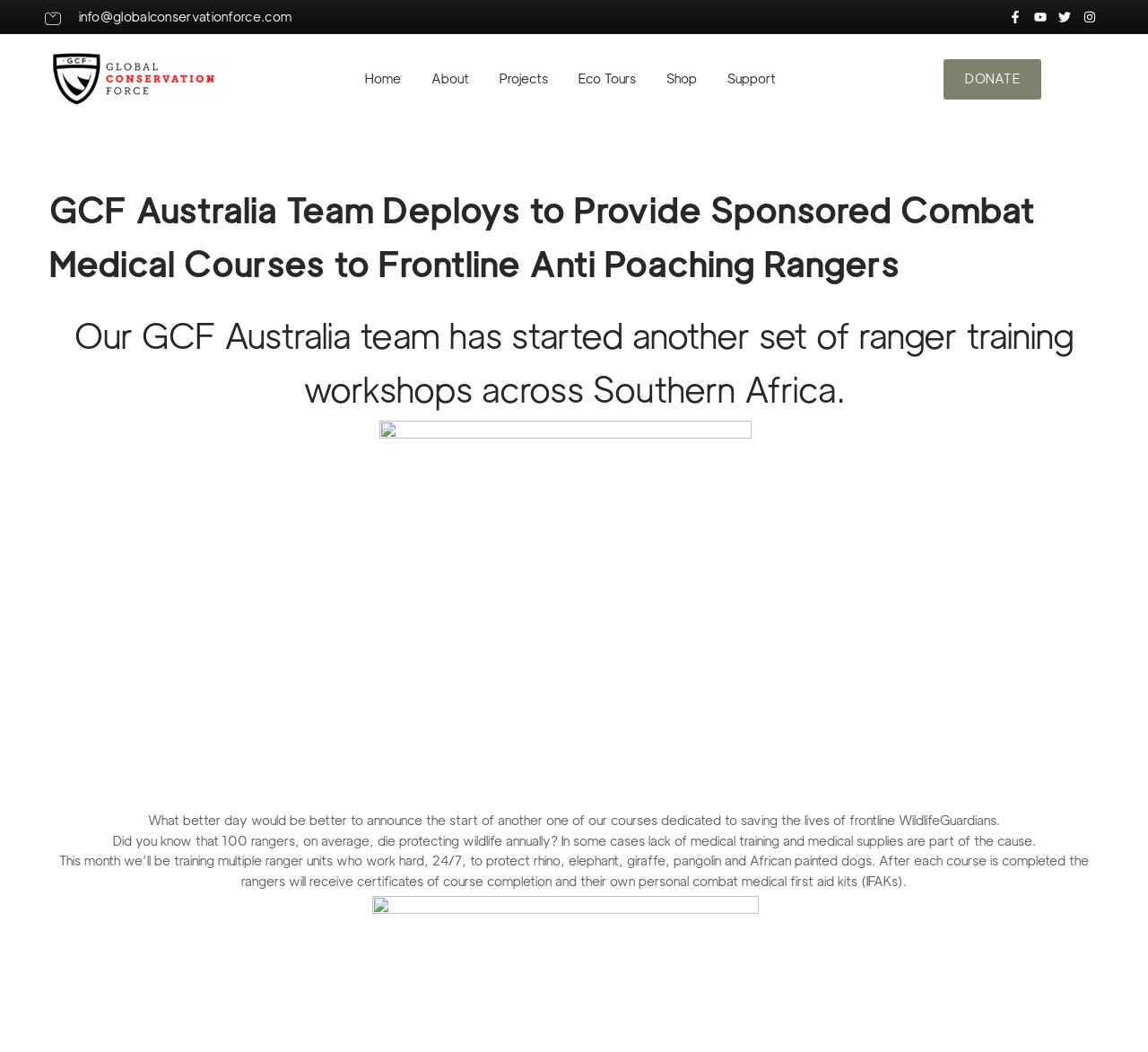Create a detailed description of the webpage's content and layout.

The webpage appears to be a news article or blog post from Global Conservation Force, with a focus on the organization's efforts to provide combat medical courses to frontline anti-poaching rangers in Southern Africa.

At the top of the page, there is a small image, likely a logo, and an email address "info@globalconservationforce.com" is displayed prominently. To the right of these elements, there are several social media links.

Below these top elements, there is a navigation menu with links to various sections of the website, including "Home", "About", "Projects", "Eco Tours", "Shop", and "Support". The "DONATE" button is also prominently displayed in this section.

The main content of the page is divided into several sections. The first section has a heading that matches the title of the webpage, and the second section has a heading that describes the start of another set of ranger training workshops across Southern Africa.

The article then continues with several paragraphs of text, including a quote from "WildlifeGuardians" and statistics about the number of rangers who die protecting wildlife annually. The text also describes the organization's efforts to provide medical training and supplies to these rangers.

Throughout the article, there are several mentions of the types of animals that the rangers are working to protect, including rhinos, elephants, giraffes, pangolins, and African painted dogs. The article concludes with a description of the certificates and personal combat medical first aid kits that the rangers will receive after completing the course.